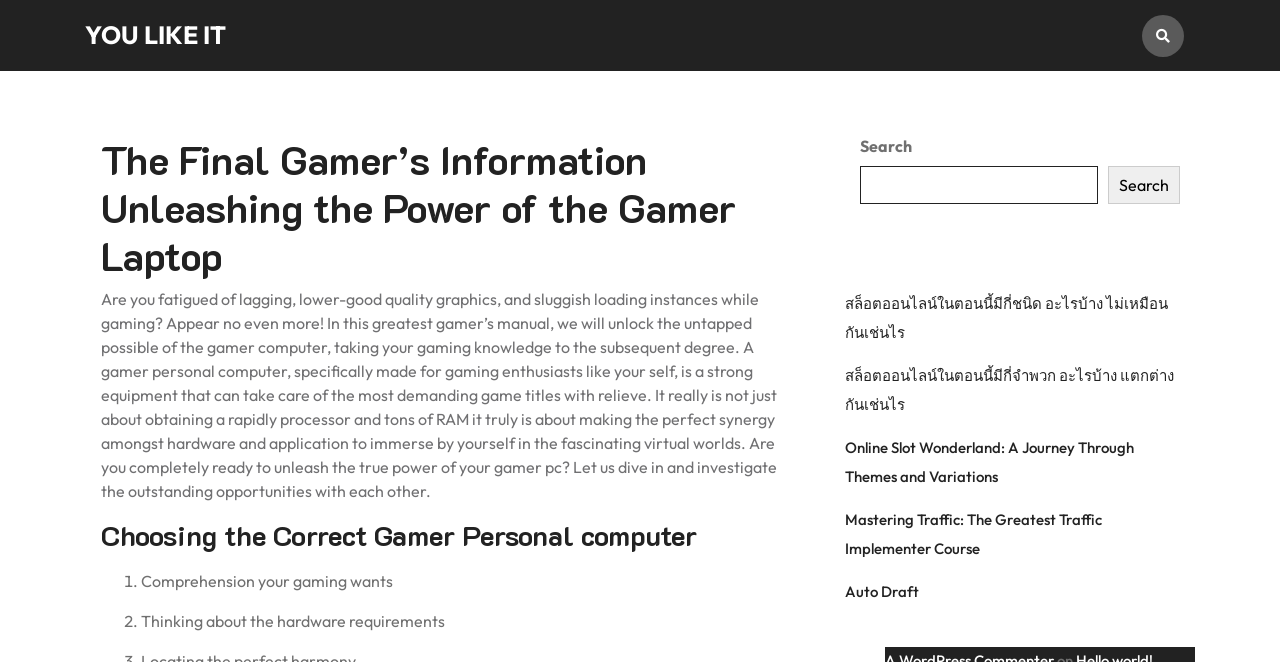Using the elements shown in the image, answer the question comprehensively: What is the function of the search box?

The search box, located in the top-right corner of the webpage, allows users to search for specific content on the website, as indicated by the static text 'Search' and the searchbox element.